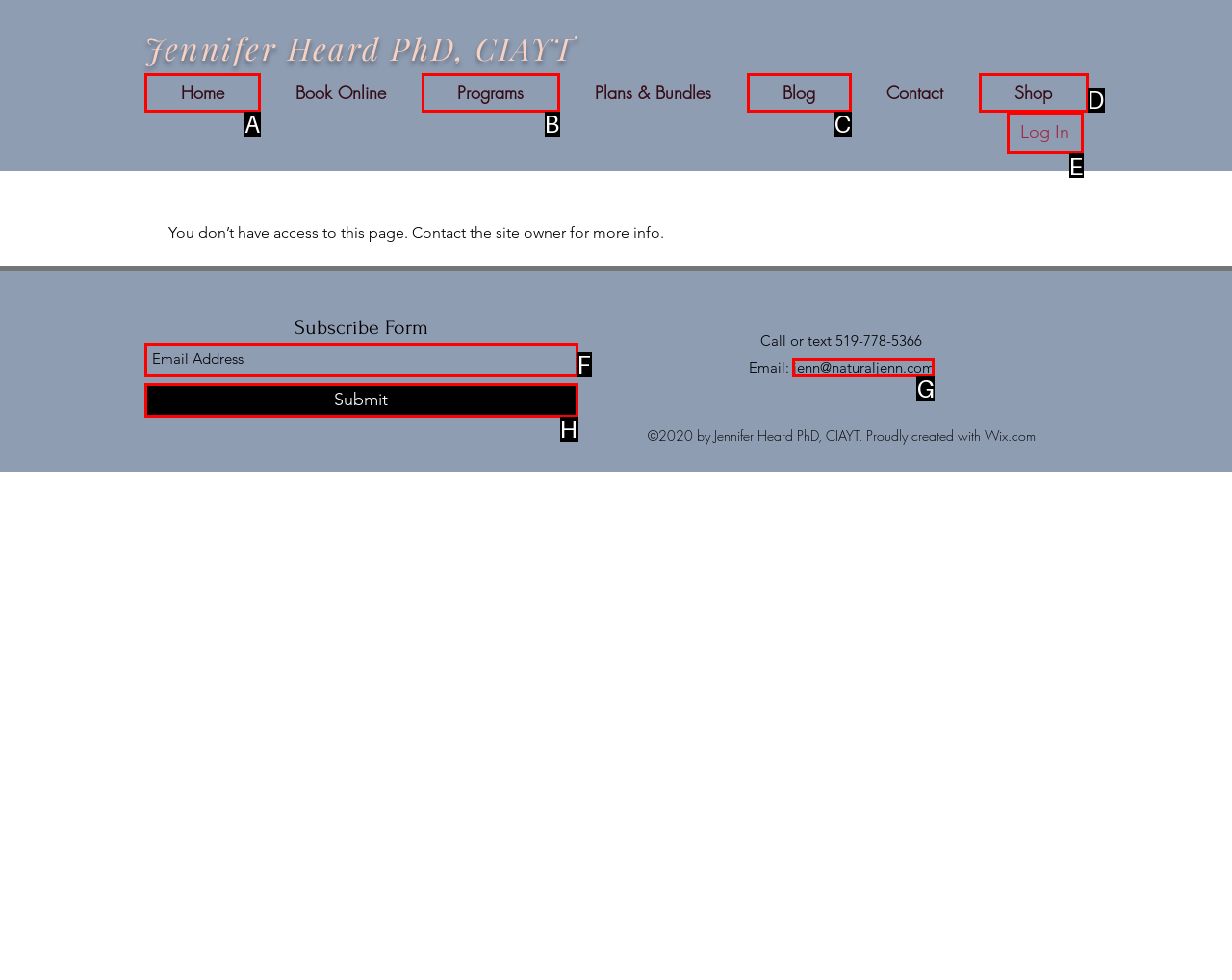Identify the UI element described as: Log In
Answer with the option's letter directly.

E